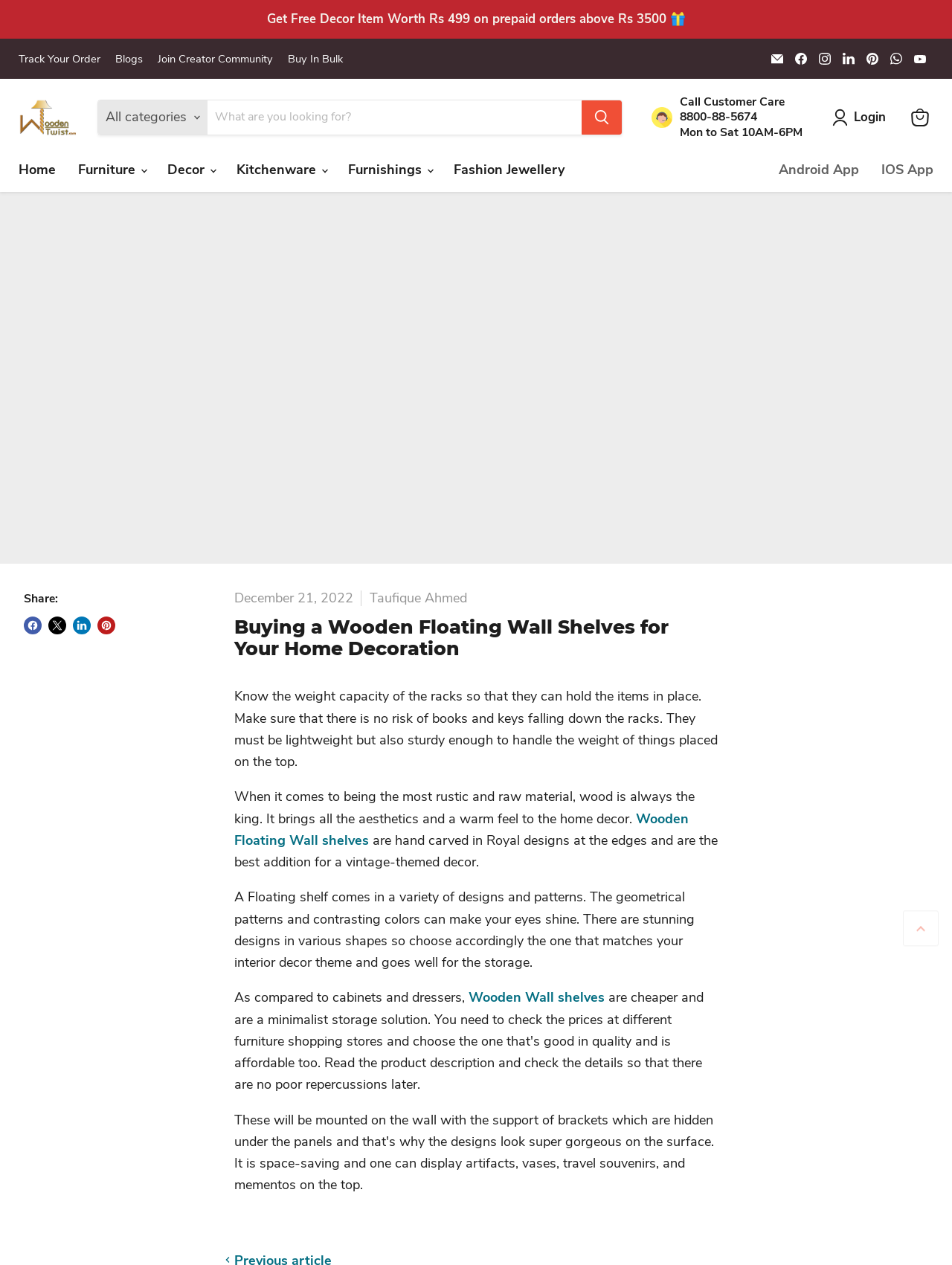What is the phone number for customer care?
Using the image, provide a concise answer in one word or a short phrase.

8800-88-5674